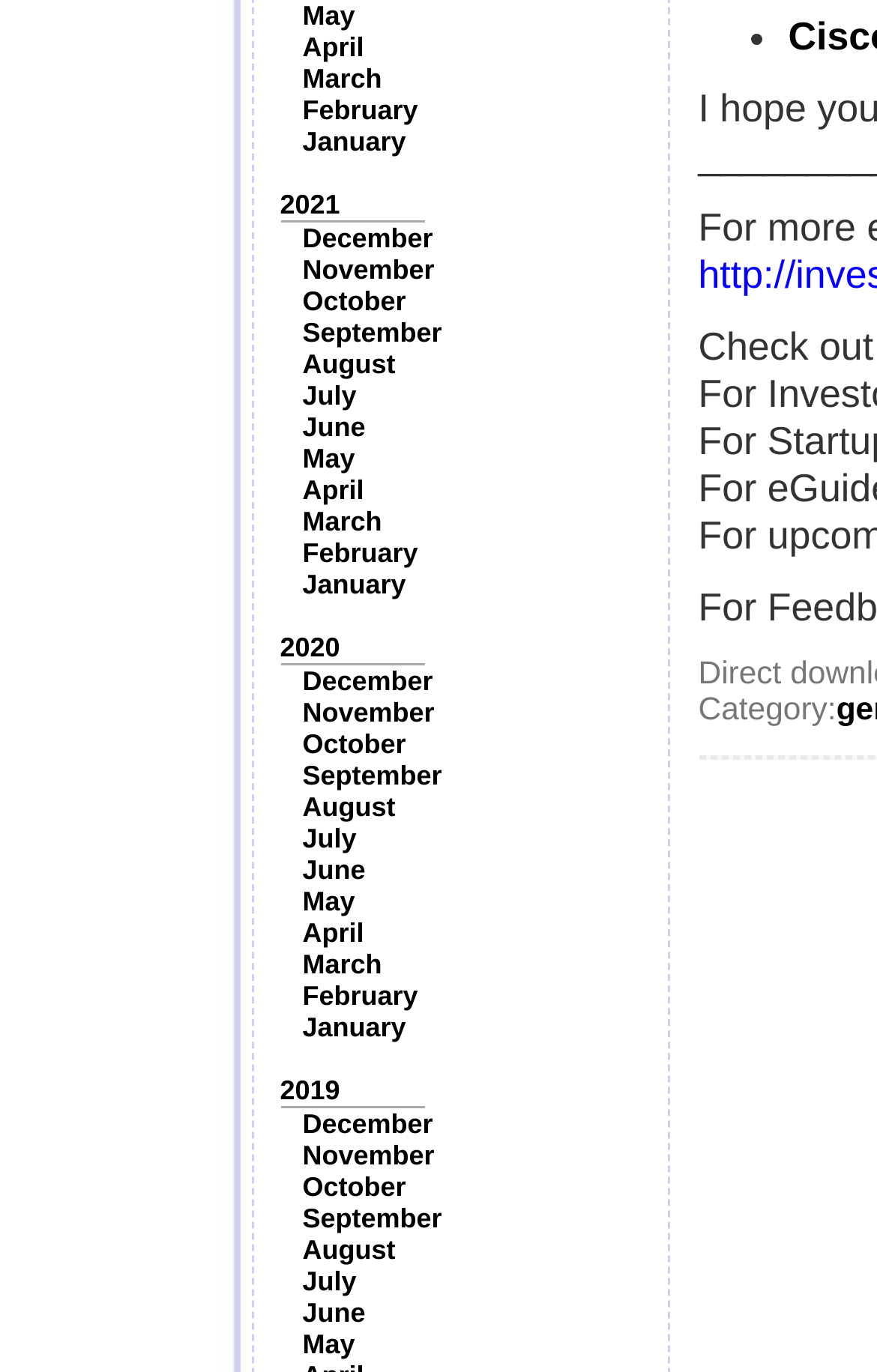Locate the bounding box coordinates of the element I should click to achieve the following instruction: "Check the notice of low-level flying over Squamish".

None